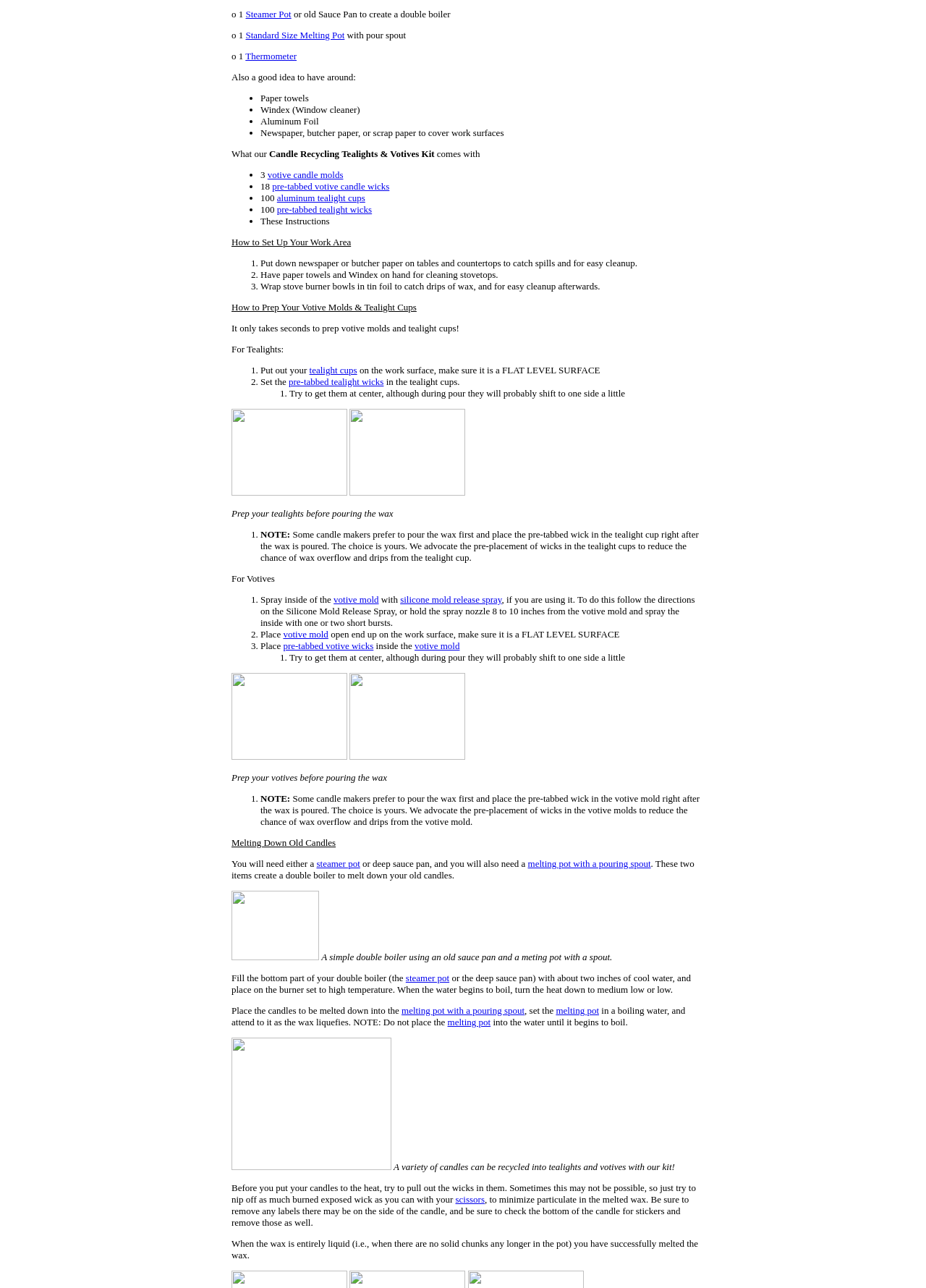Locate the bounding box of the UI element described in the following text: "pre-tabbed tealight wicks".

[0.299, 0.158, 0.402, 0.167]